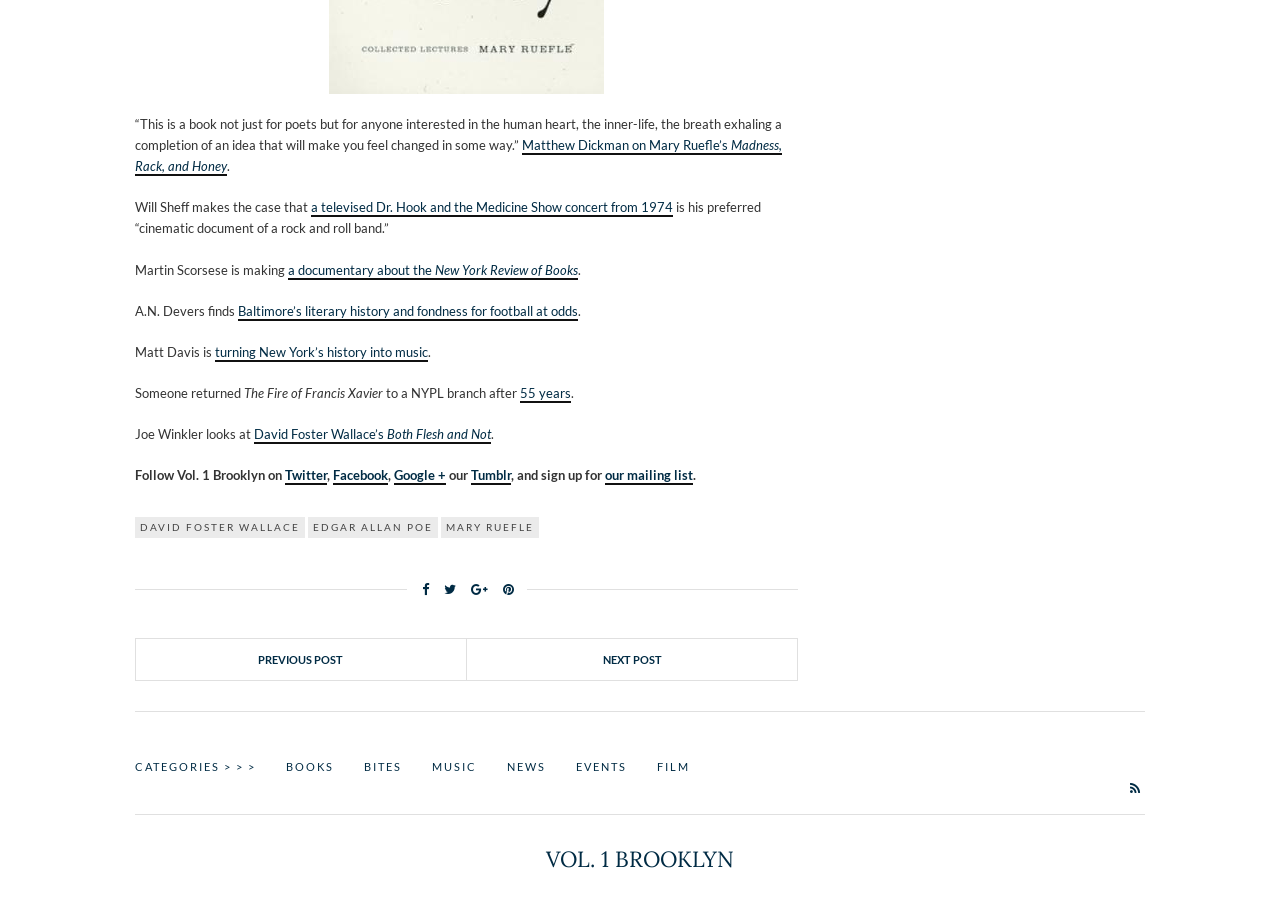Identify the bounding box coordinates of the clickable section necessary to follow the following instruction: "Click on the link to read about Matthew Dickman on Mary Ruefle’s Madness, Rack, and Honey". The coordinates should be presented as four float numbers from 0 to 1, i.e., [left, top, right, bottom].

[0.105, 0.149, 0.611, 0.192]